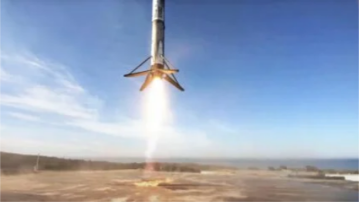Respond to the following query with just one word or a short phrase: 
What is the purpose of the reusable rocket design?

Environmental sustainability